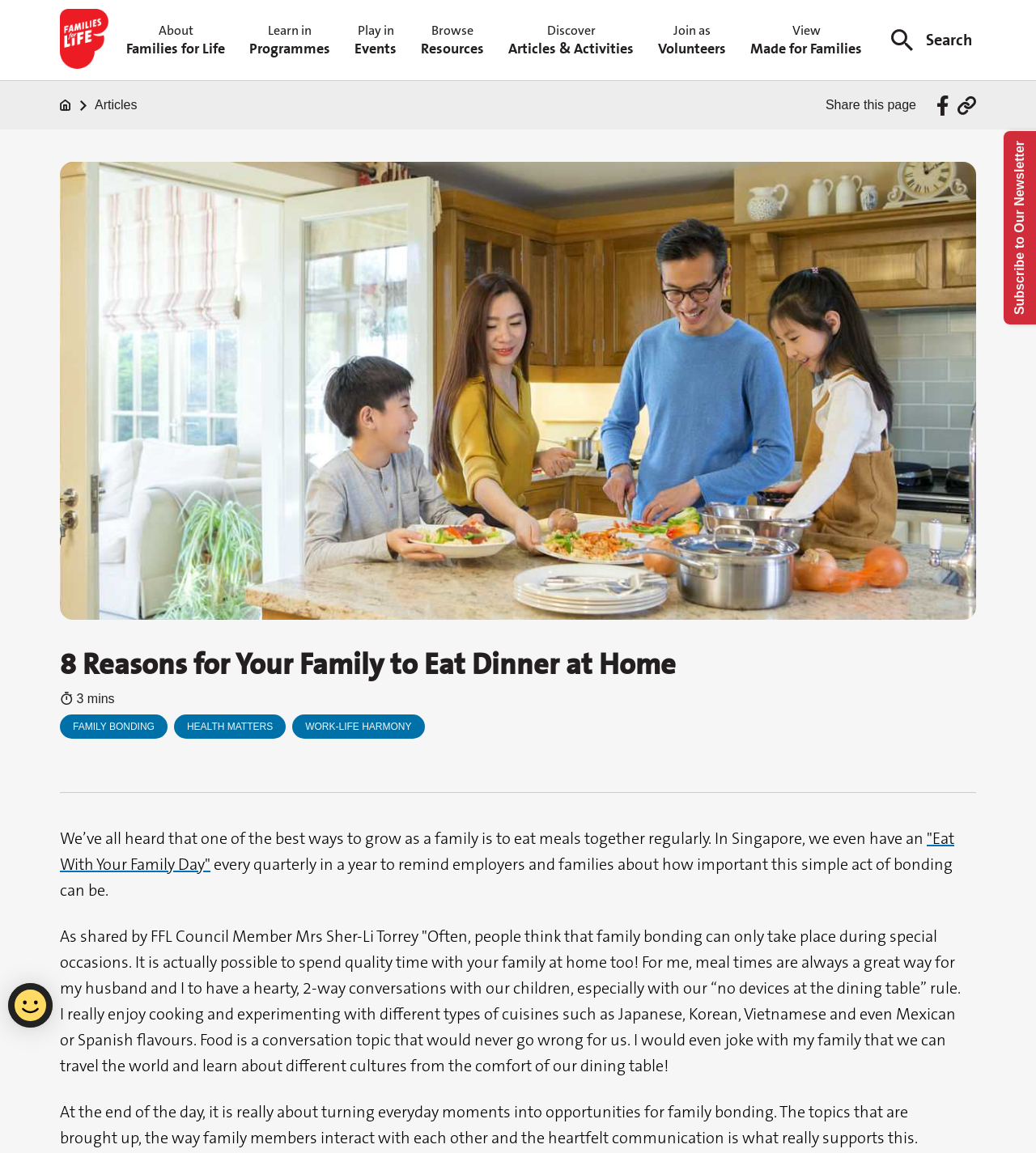How many links are in the top navigation bar?
Answer the question with a detailed explanation, including all necessary information.

I counted the links in the top navigation bar, starting from 'About Families for Life' to 'View Made for Families', and found a total of 9 links.